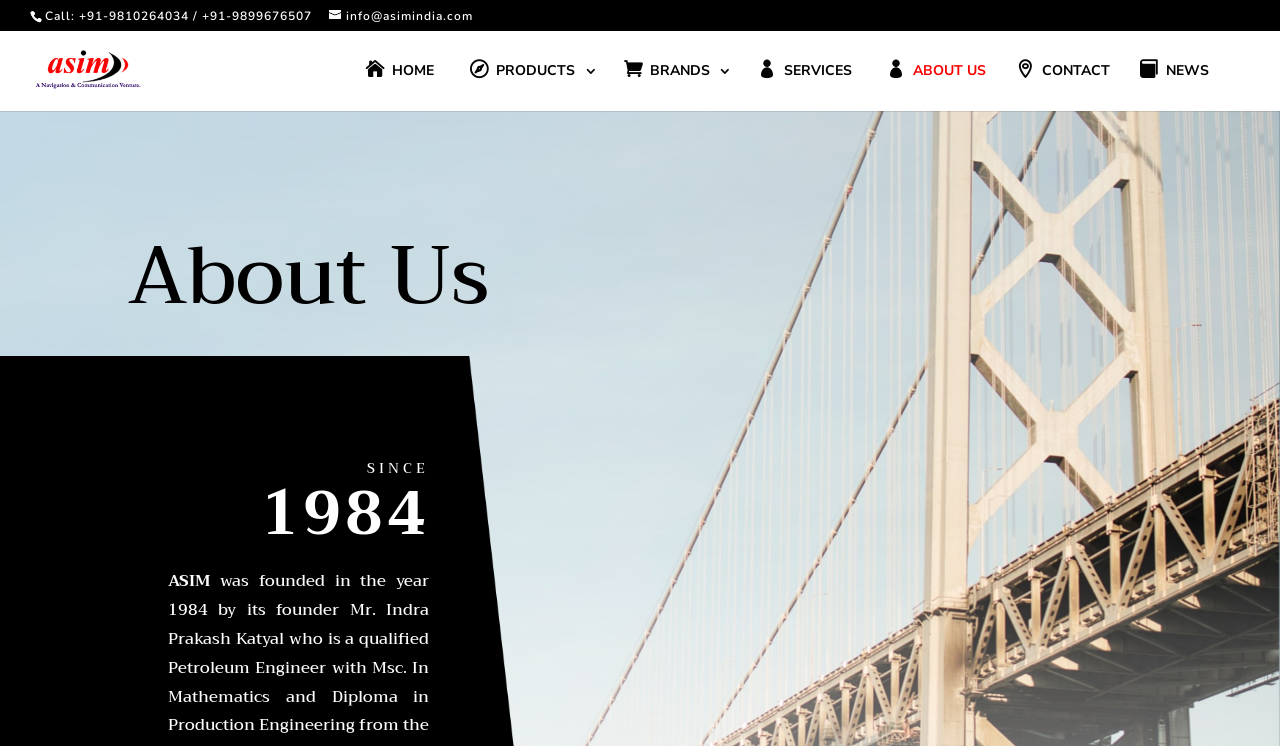Please specify the bounding box coordinates in the format (top-left x, top-left y, bottom-right x, bottom-right y), with all values as floating point numbers between 0 and 1. Identify the bounding box of the UI element described by: Home

[0.286, 0.086, 0.347, 0.149]